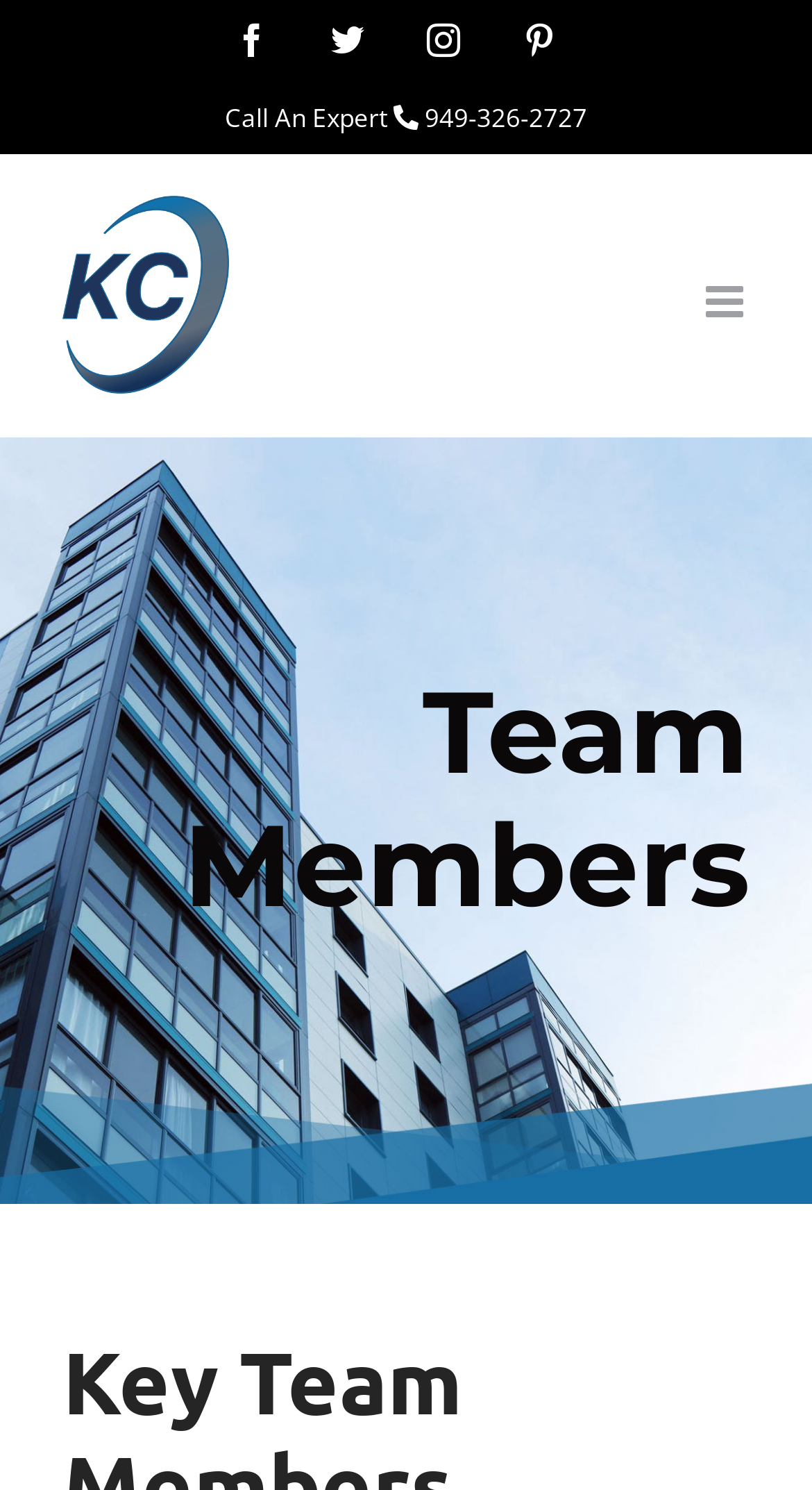Is the mobile menu expanded?
Using the image as a reference, give a one-word or short phrase answer.

No